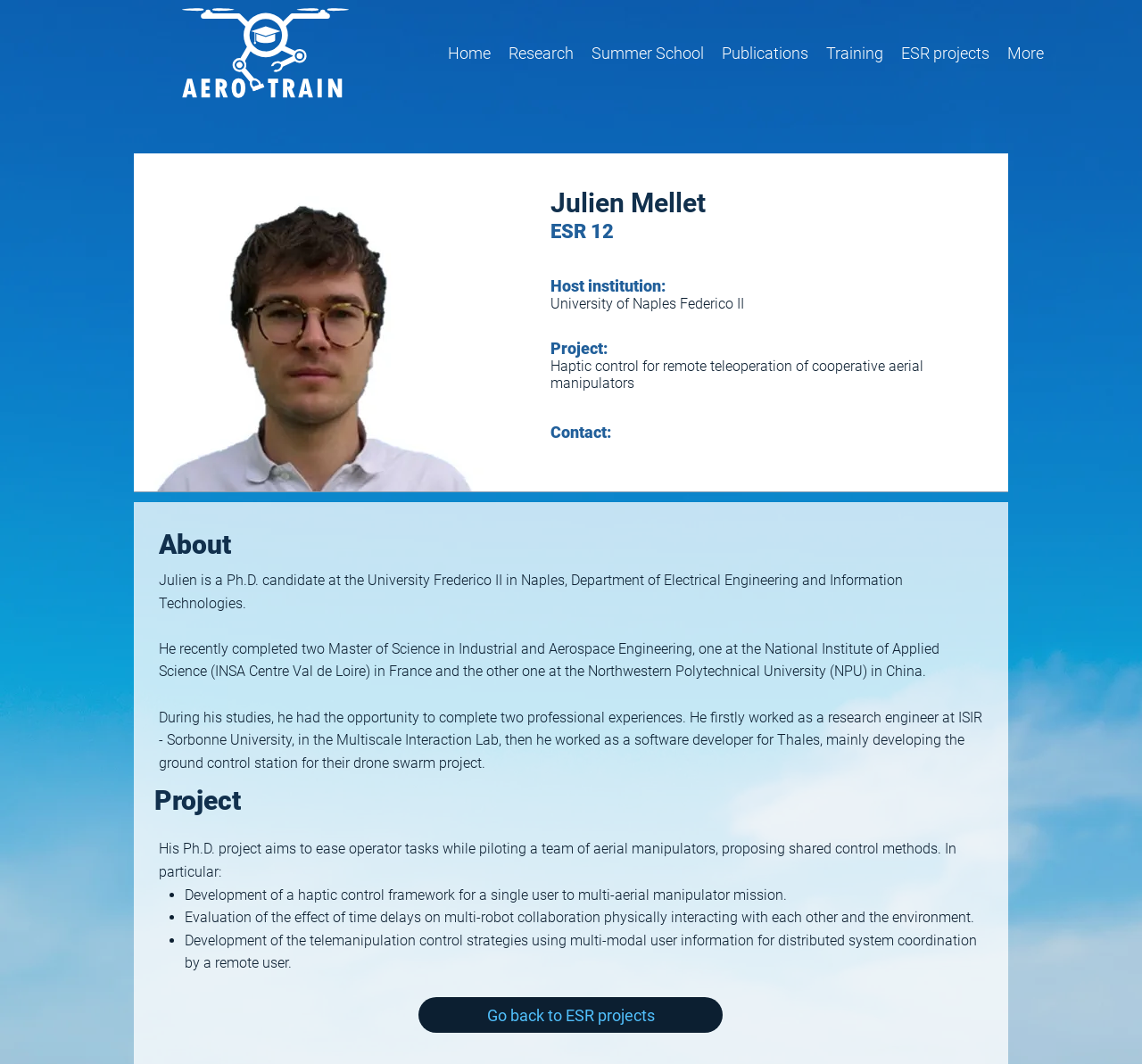Provide the bounding box coordinates, formatted as (top-left x, top-left y, bottom-right x, bottom-right y), with all values being floating point numbers between 0 and 1. Identify the bounding box of the UI element that matches the description: Publications

[0.624, 0.038, 0.716, 0.063]